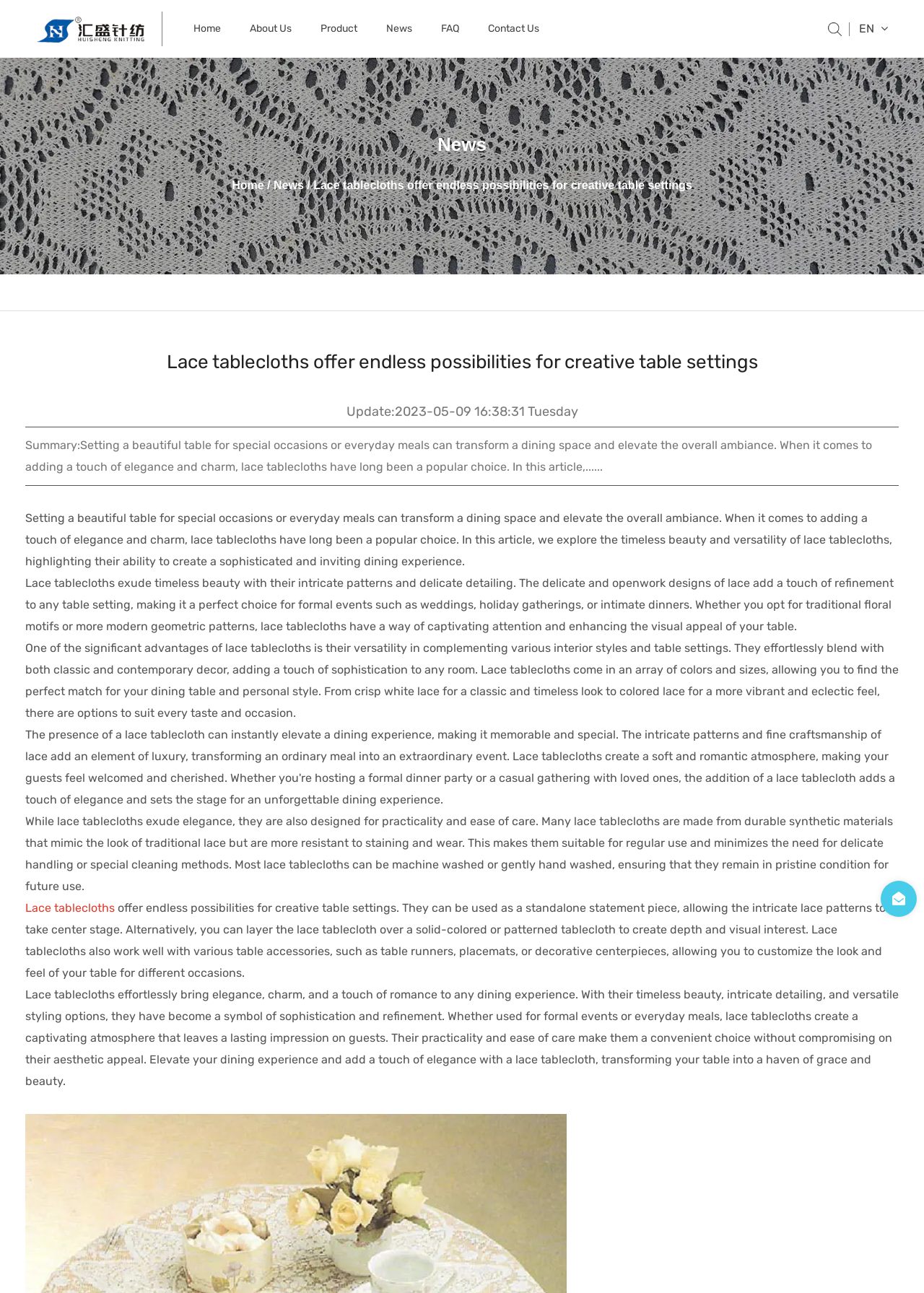Find the bounding box coordinates of the element to click in order to complete this instruction: "Click on the 'Lace tablecloths' link". The bounding box coordinates must be four float numbers between 0 and 1, denoted as [left, top, right, bottom].

[0.027, 0.697, 0.124, 0.707]